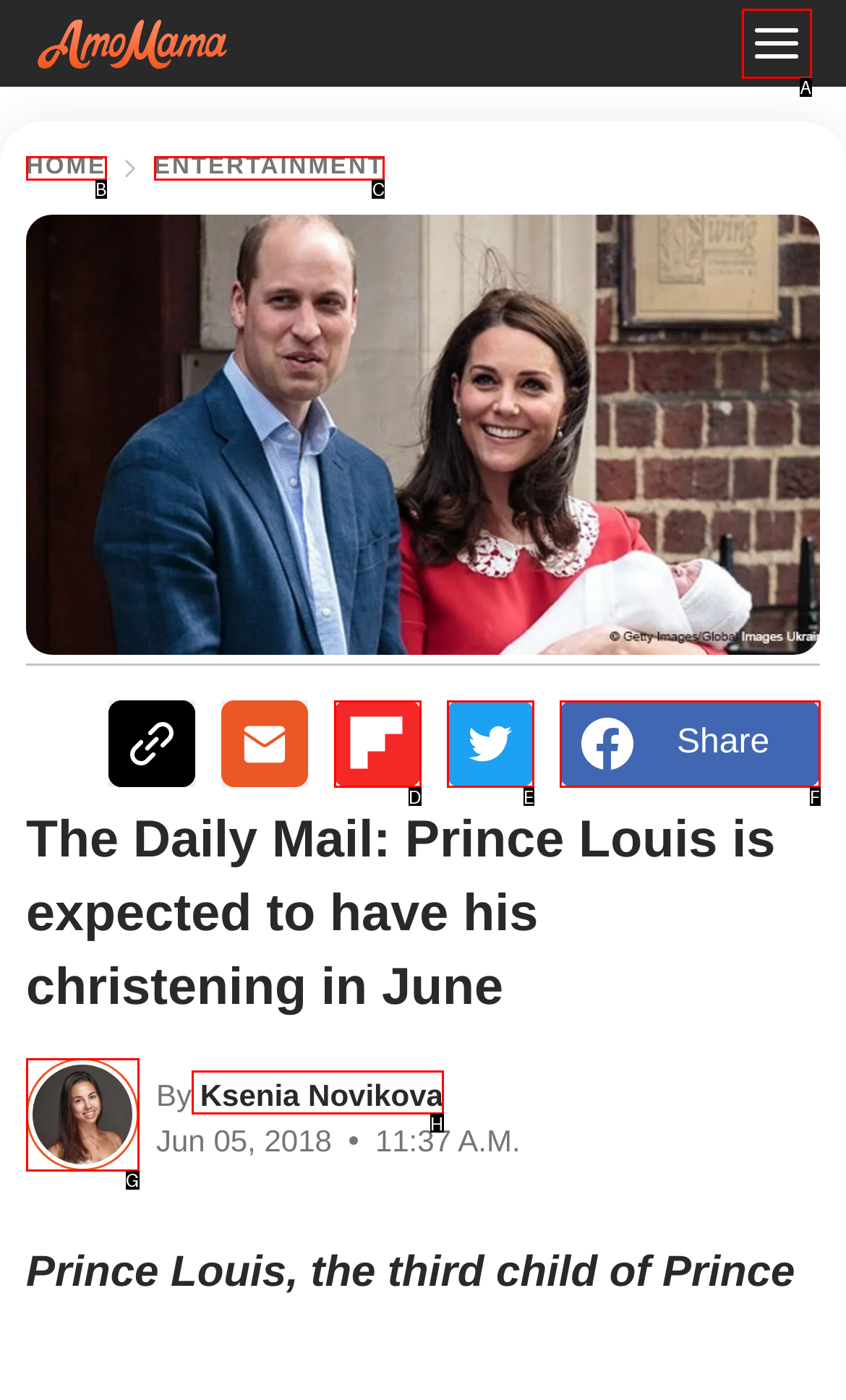To execute the task: Read the article by Ksenia Novikova, which one of the highlighted HTML elements should be clicked? Answer with the option's letter from the choices provided.

H